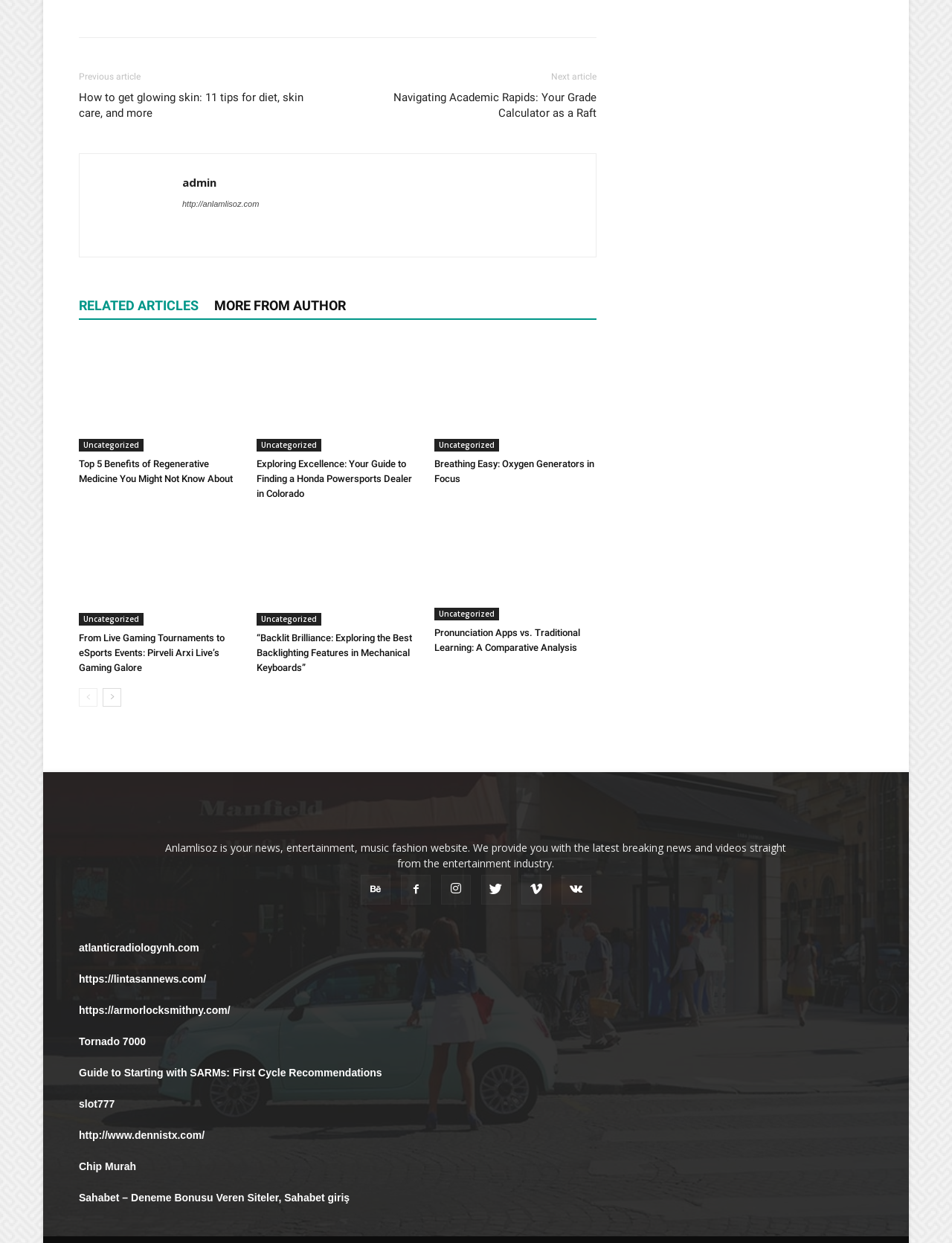Determine the bounding box coordinates of the clickable region to carry out the instruction: "Subscribe to RSS feed".

None